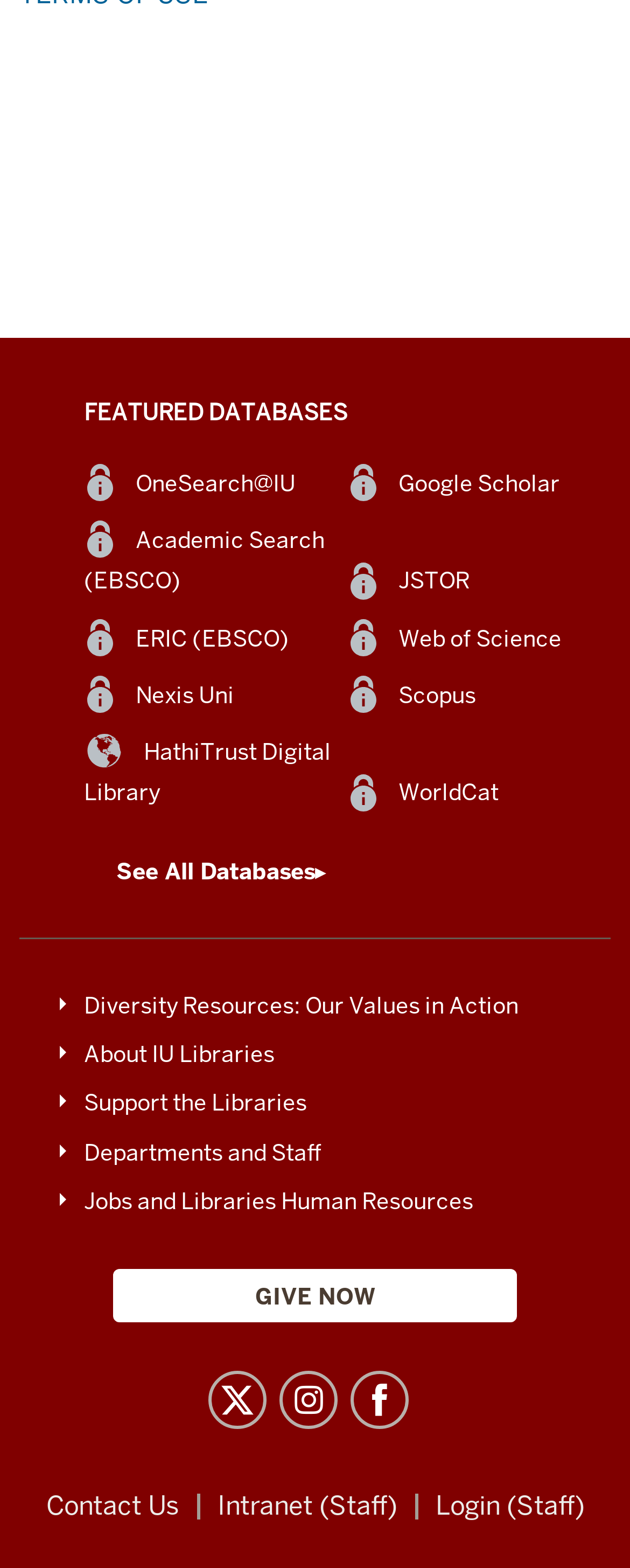Please find the bounding box for the following UI element description. Provide the coordinates in (top-left x, top-left y, bottom-right x, bottom-right y) format, with values between 0 and 1: GIVE NOW

[0.179, 0.809, 0.821, 0.844]